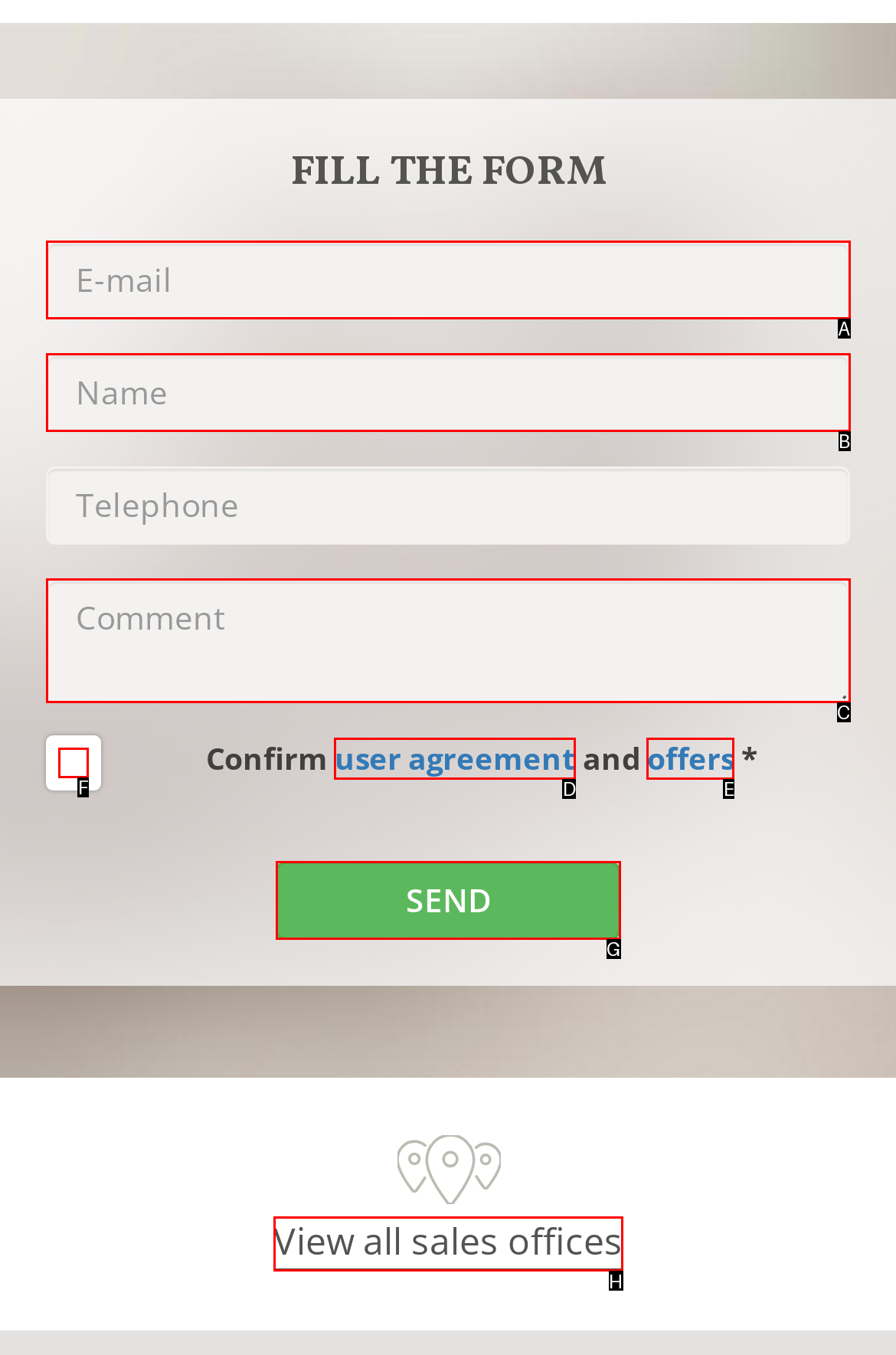To complete the task: search for something, which option should I click? Answer with the appropriate letter from the provided choices.

None